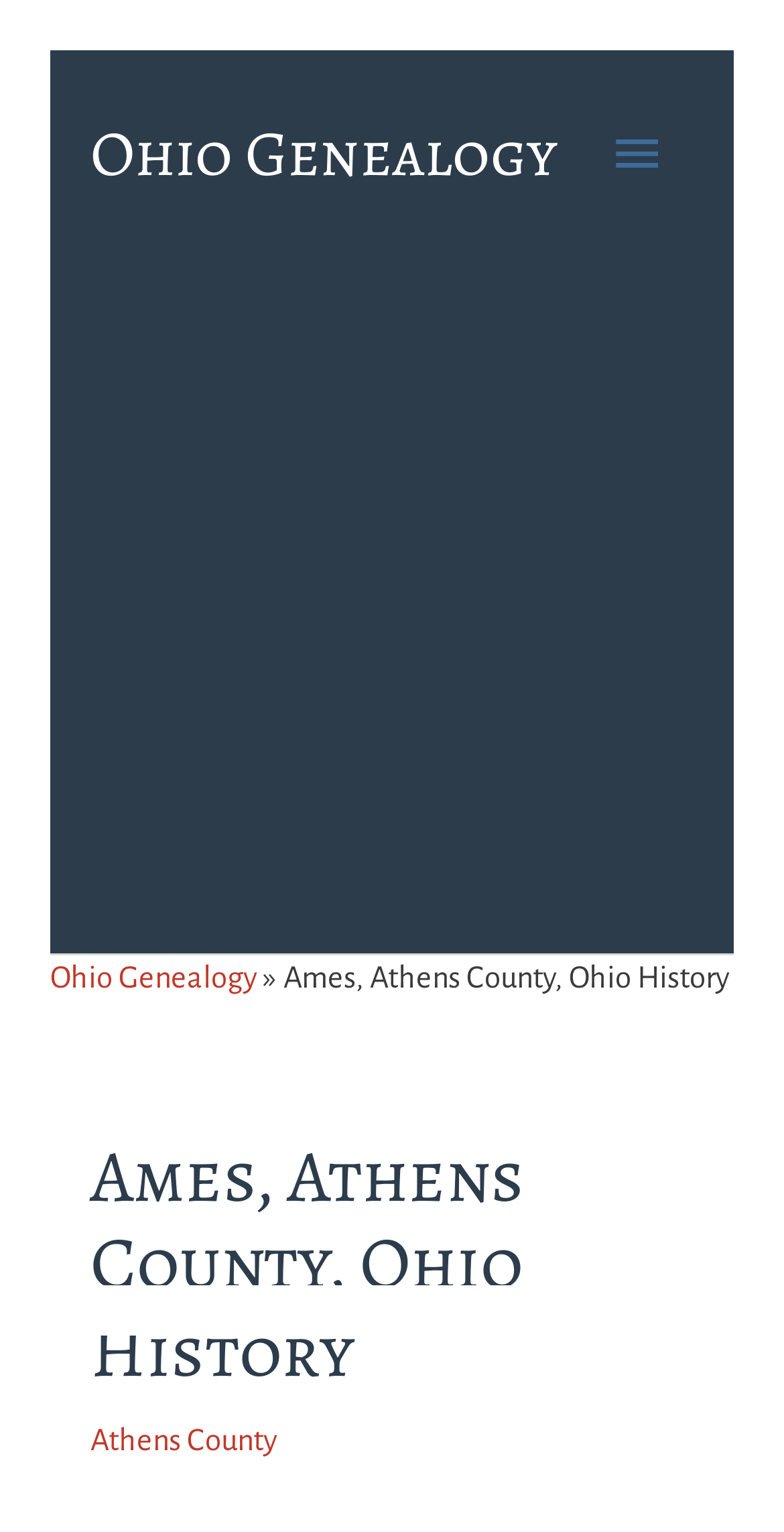Locate the bounding box of the UI element based on this description: "Athens County". Provide four float numbers between 0 and 1 as [left, top, right, bottom].

[0.115, 0.929, 0.354, 0.95]